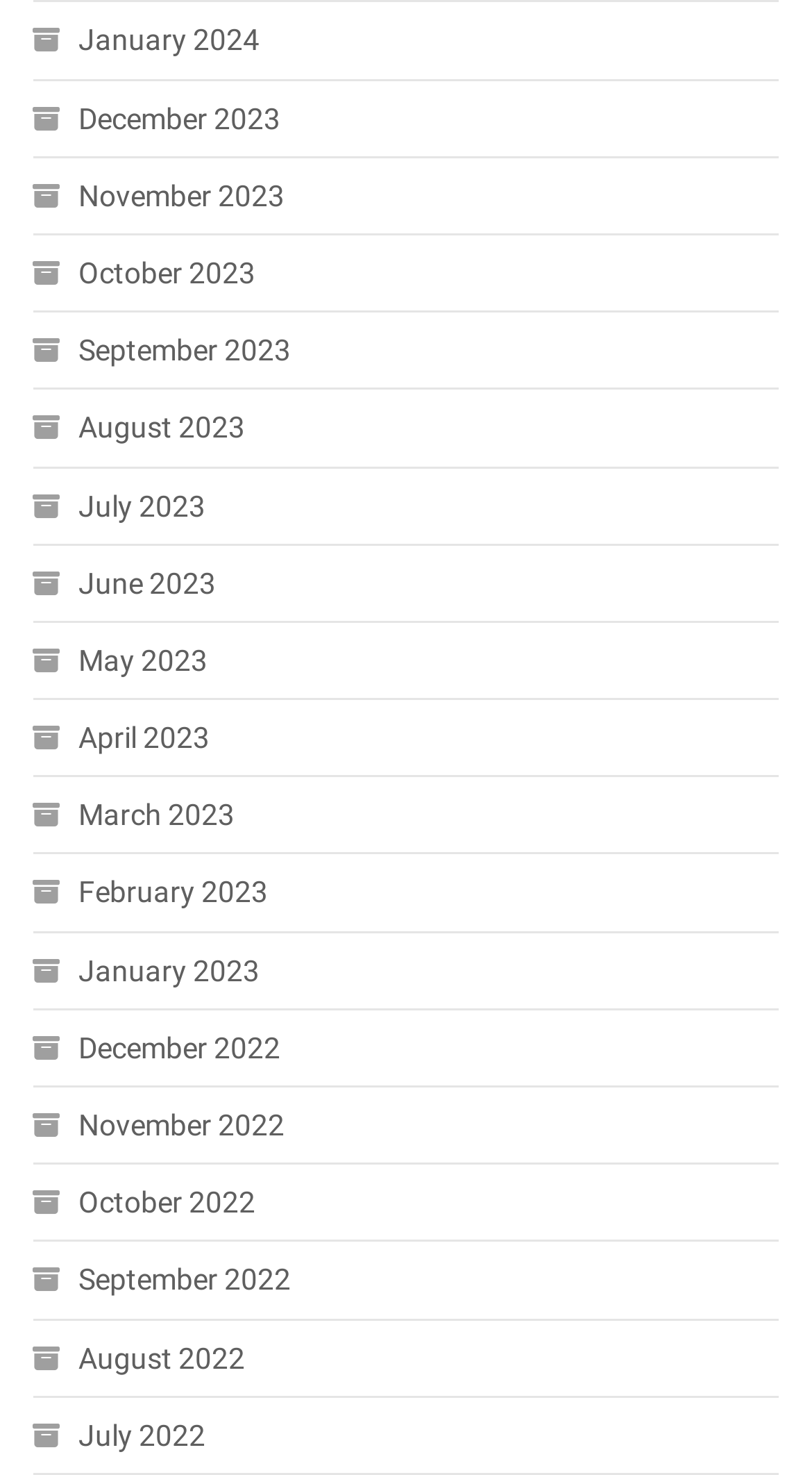Locate the bounding box coordinates of the clickable area to execute the instruction: "Explore September 2023". Provide the coordinates as four float numbers between 0 and 1, represented as [left, top, right, bottom].

[0.04, 0.219, 0.358, 0.256]